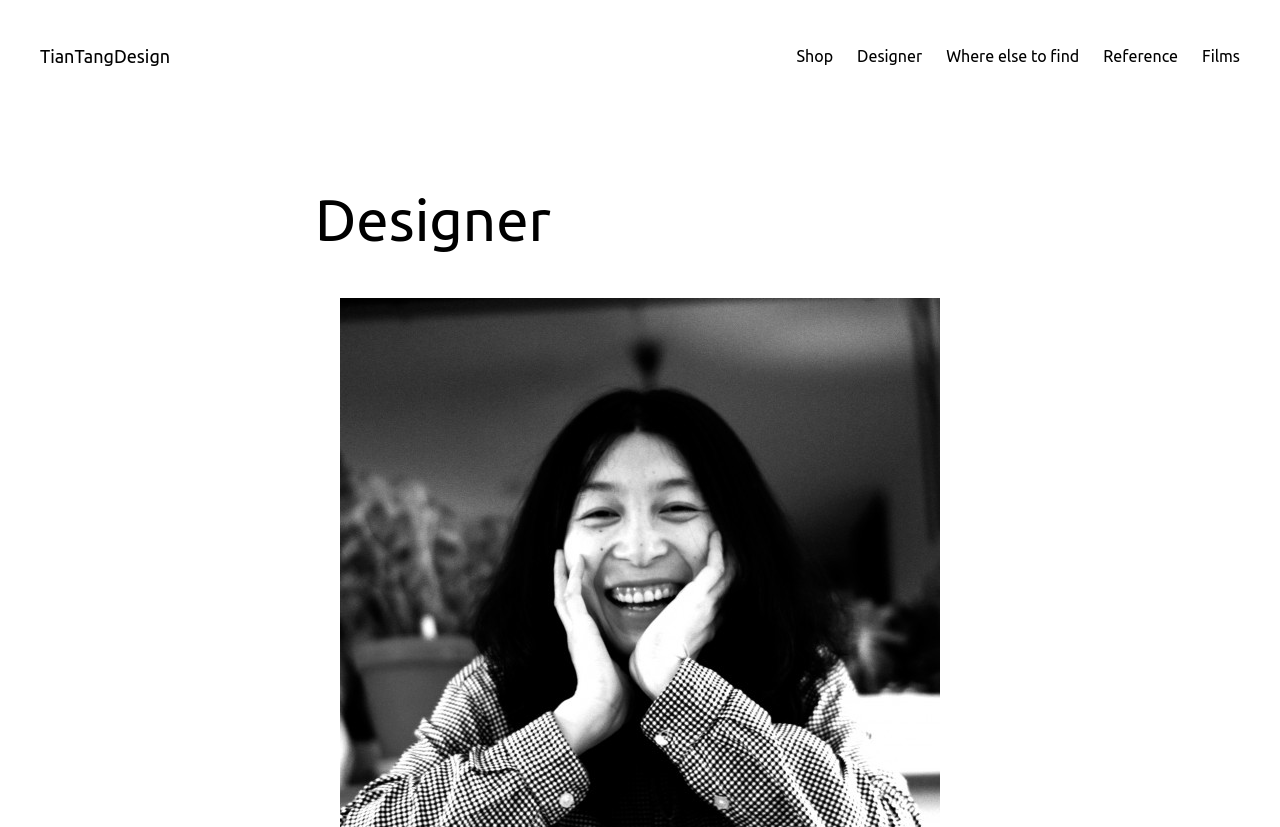What is the category of the current webpage? Observe the screenshot and provide a one-word or short phrase answer.

Designer